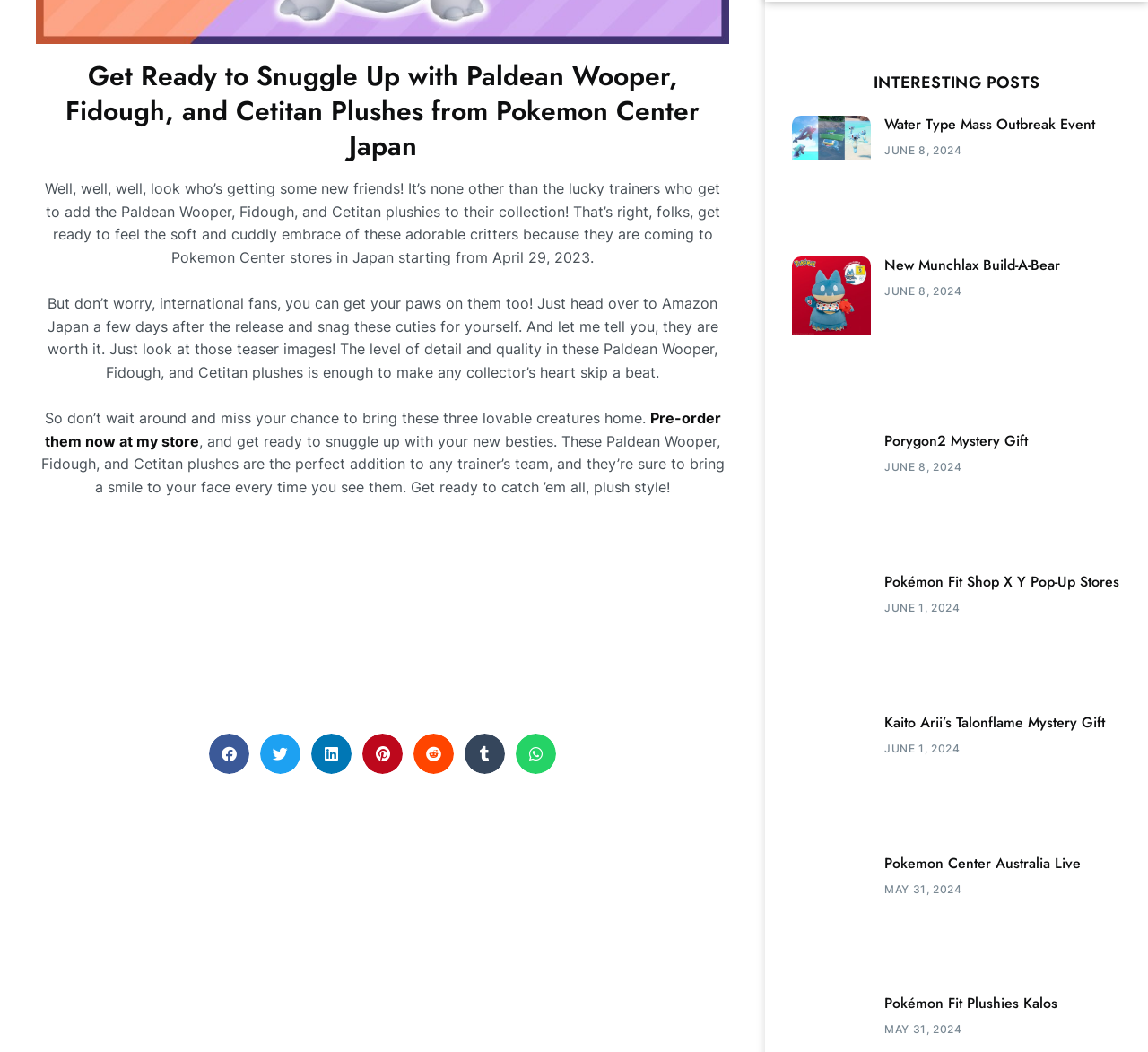Respond with a single word or phrase to the following question:
How many interesting posts are listed?

6